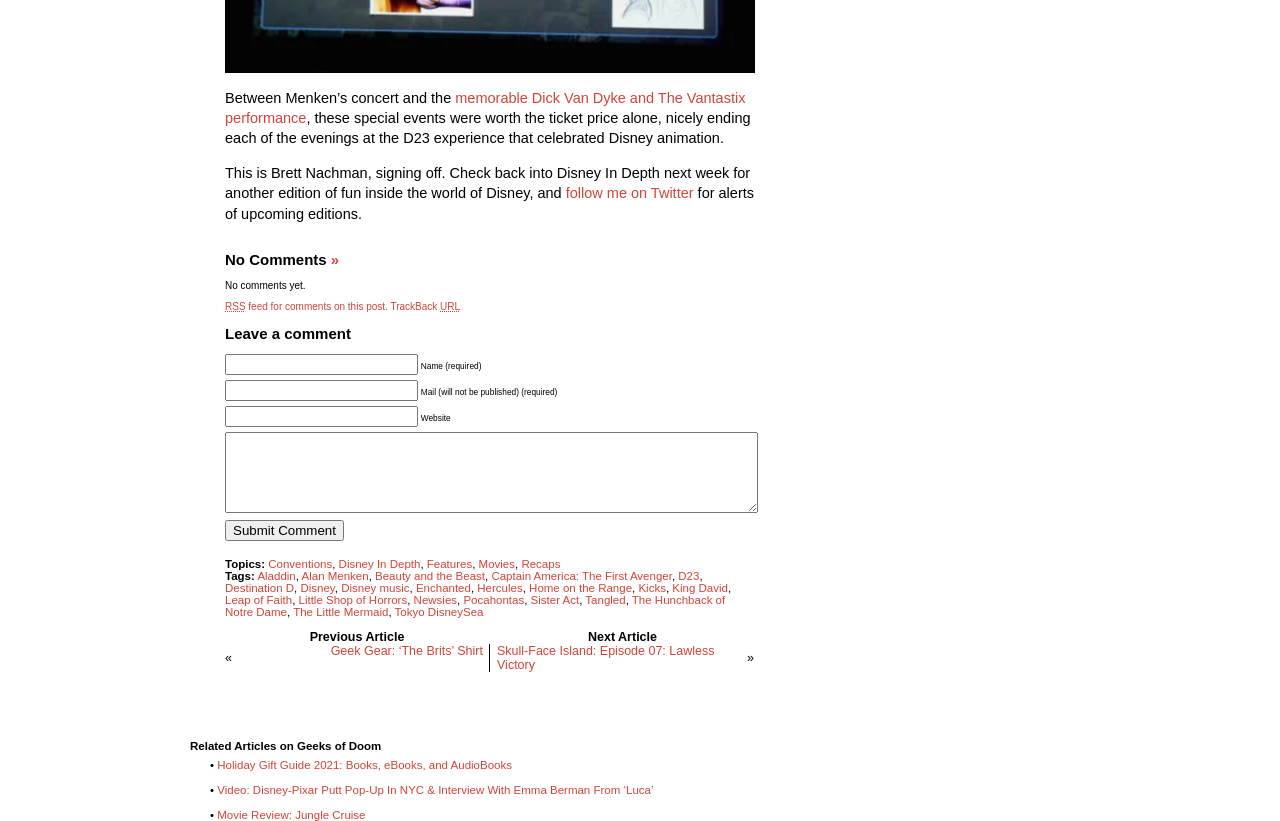What is the purpose of the 'Submit Comment' button? Using the information from the screenshot, answer with a single word or phrase.

To submit a comment